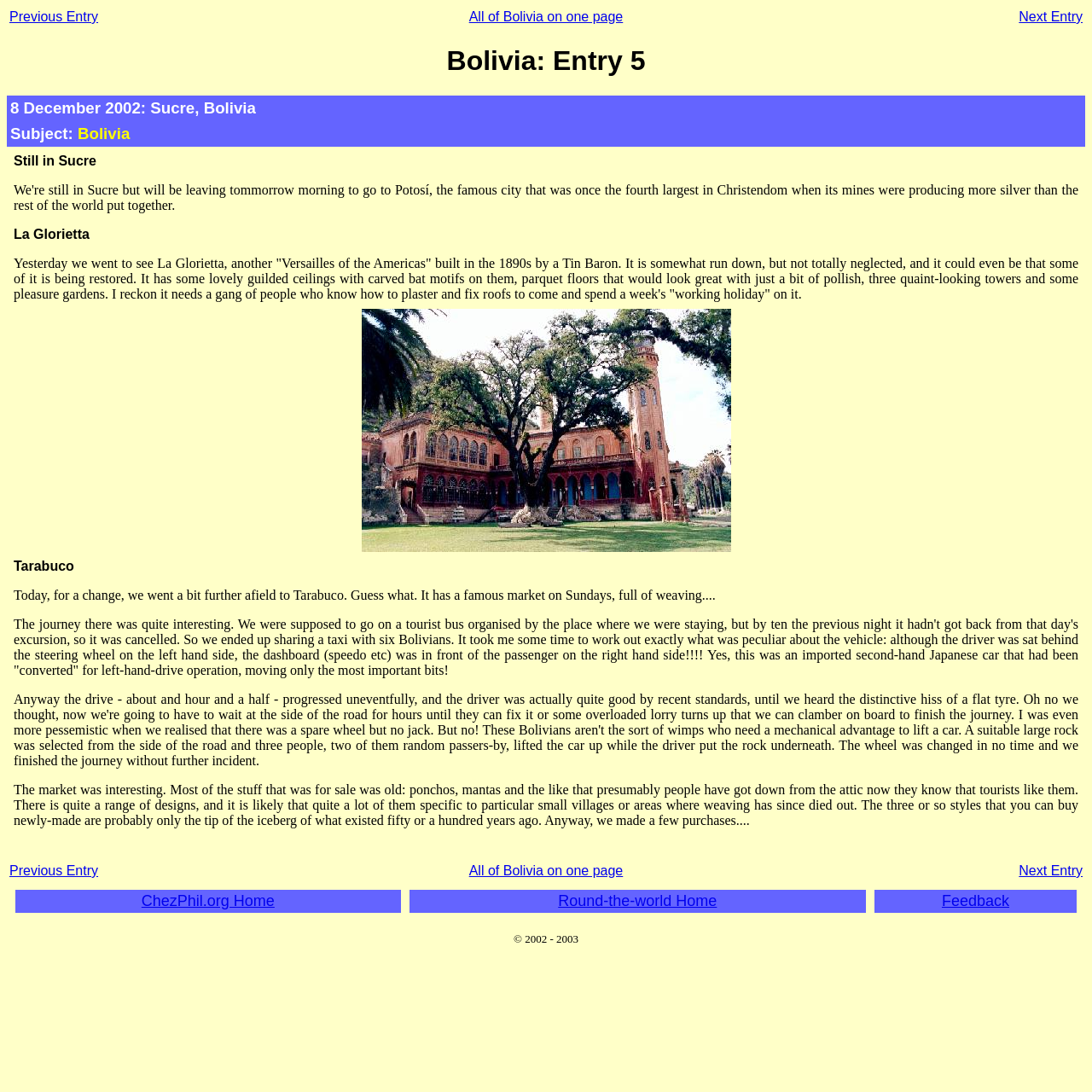Provide a comprehensive caption for the webpage.

This webpage is a travel blog entry titled "Bolivia: Entry 5" with a focus on the author's experiences in Sucre, Bolivia. At the top of the page, there is a navigation menu with three links: "Previous Entry", "All of Bolivia on one page", and "Next Entry". 

Below the navigation menu, there are several headings that break up the content into sections. The first heading is "8 December 2002: Sucre, Bolivia", followed by "Subject: Bolivia" and "Still in Sucre". 

The next section is about La Glorietta, a historic site the author visited, which is described as a "Versailles of the Americas" built in the 1890s. There is a block of text that provides more details about the site, including its architecture and current state of repair. This text is accompanied by an image, likely a photo of La Glorietta.

The following section is about Tarabuco, a town the author visited, which is known for its market on Sundays. There are two blocks of text that describe the journey to Tarabuco and the market itself, including the types of goods that were for sale.

At the bottom of the page, there is another navigation menu with the same three links as at the top of the page. Below this, there is a table with three links: "ChezPhil.org Home", "Round-the-world Home", and "Feedback". Finally, there is a copyright notice at the very bottom of the page.